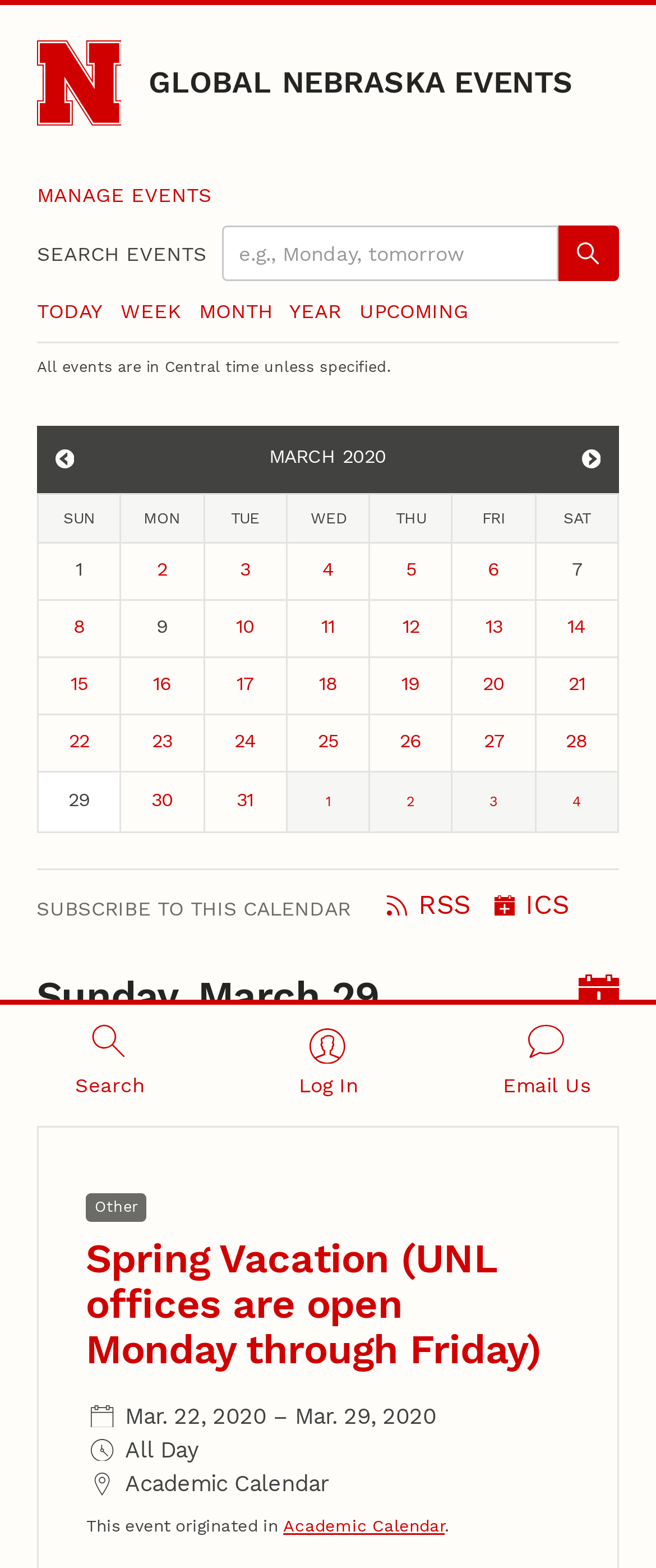Please find the bounding box coordinates of the element's region to be clicked to carry out this instruction: "Click to enter".

None